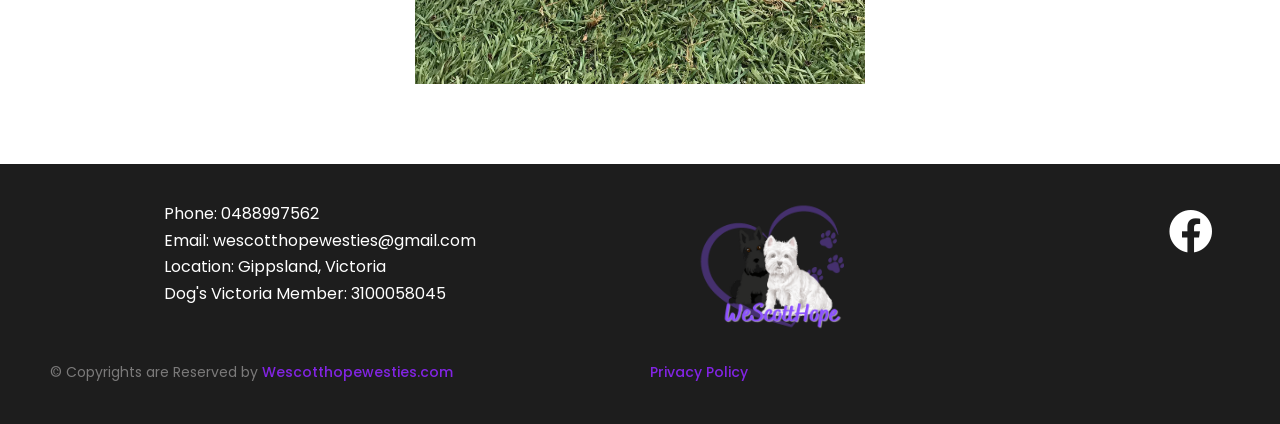Determine the bounding box coordinates for the UI element described. Format the coordinates as (top-left x, top-left y, bottom-right x, bottom-right y) and ensure all values are between 0 and 1. Element description: Privacy Policy

[0.508, 0.853, 0.588, 0.9]